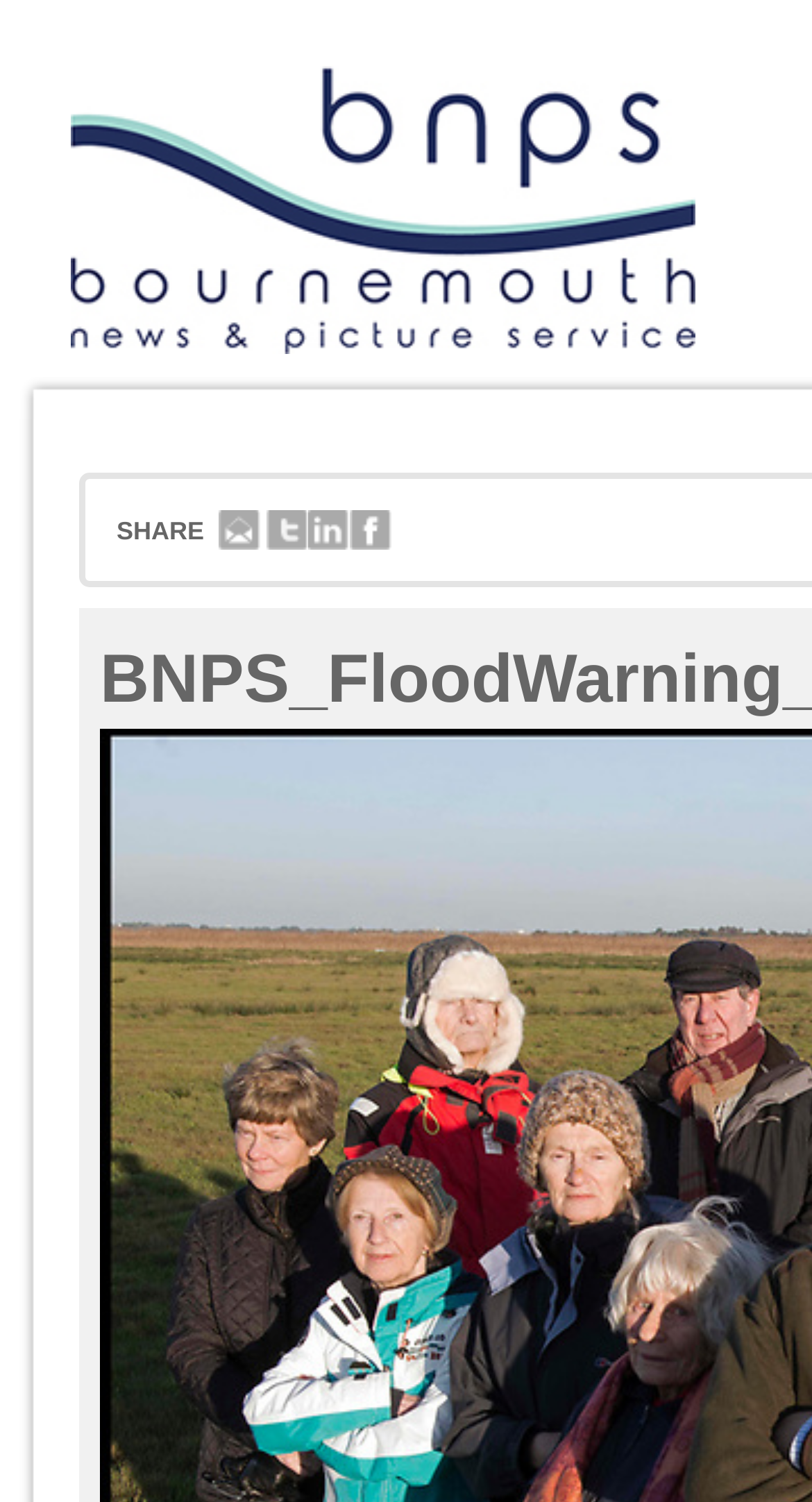What is the position of the 'Email to Friend' link?
From the image, respond using a single word or phrase.

Middle left